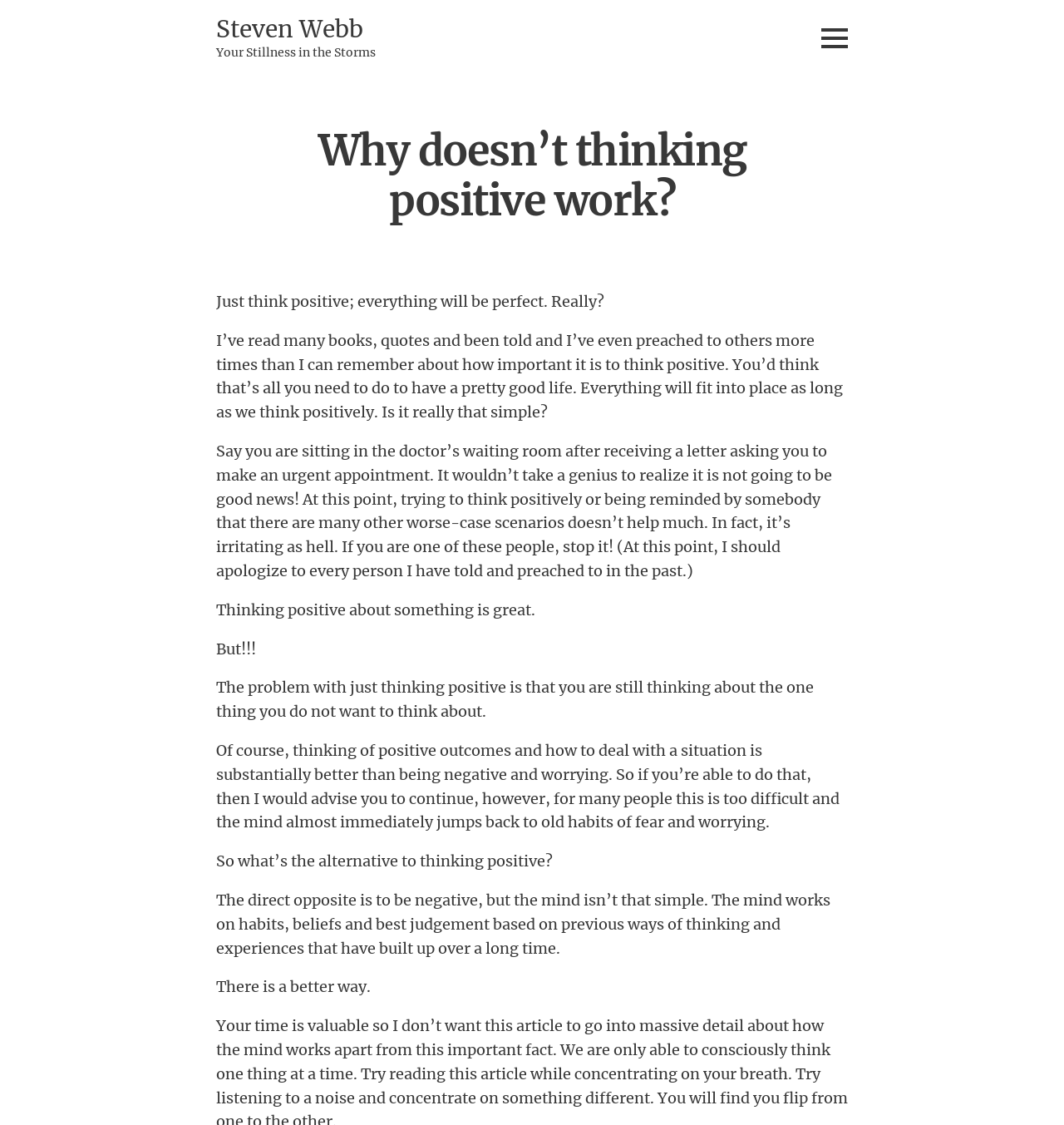Please reply to the following question with a single word or a short phrase:
What is the scenario described in the third paragraph?

Sitting in a doctor's waiting room